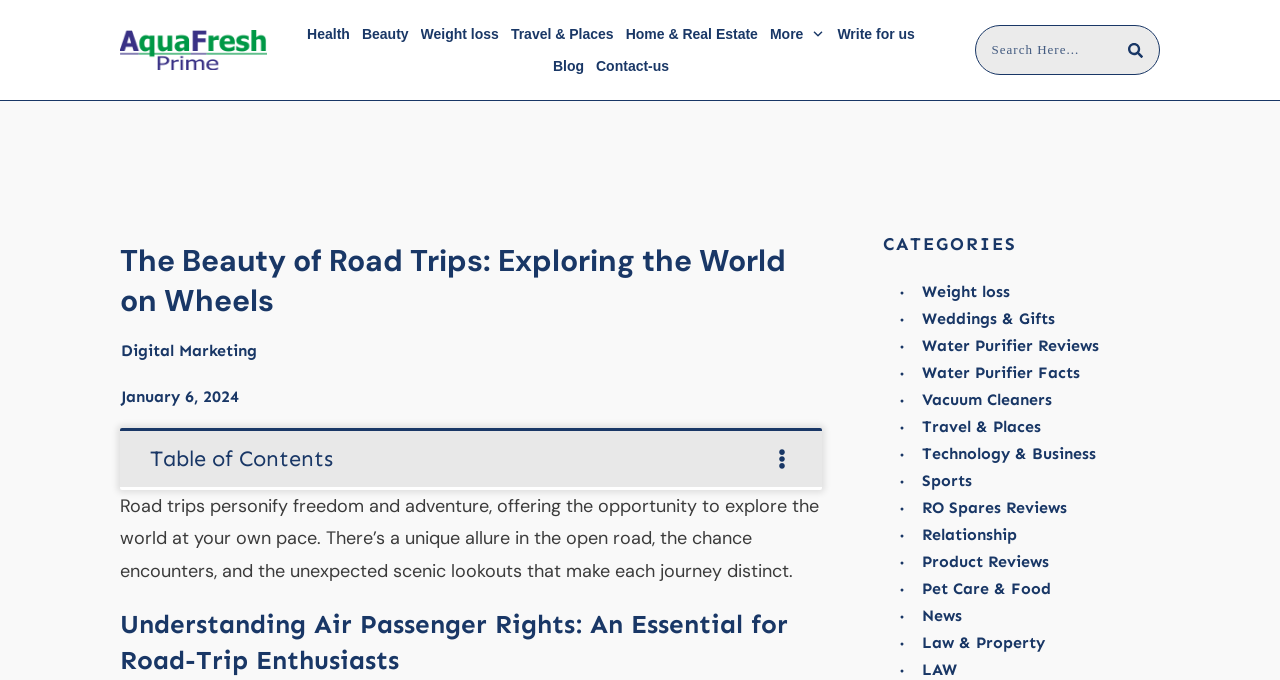Observe the image and answer the following question in detail: What is the date of publication of the article?

The date of publication of the article can be found by looking at the static text 'January 6, 2024' present in the webpage.